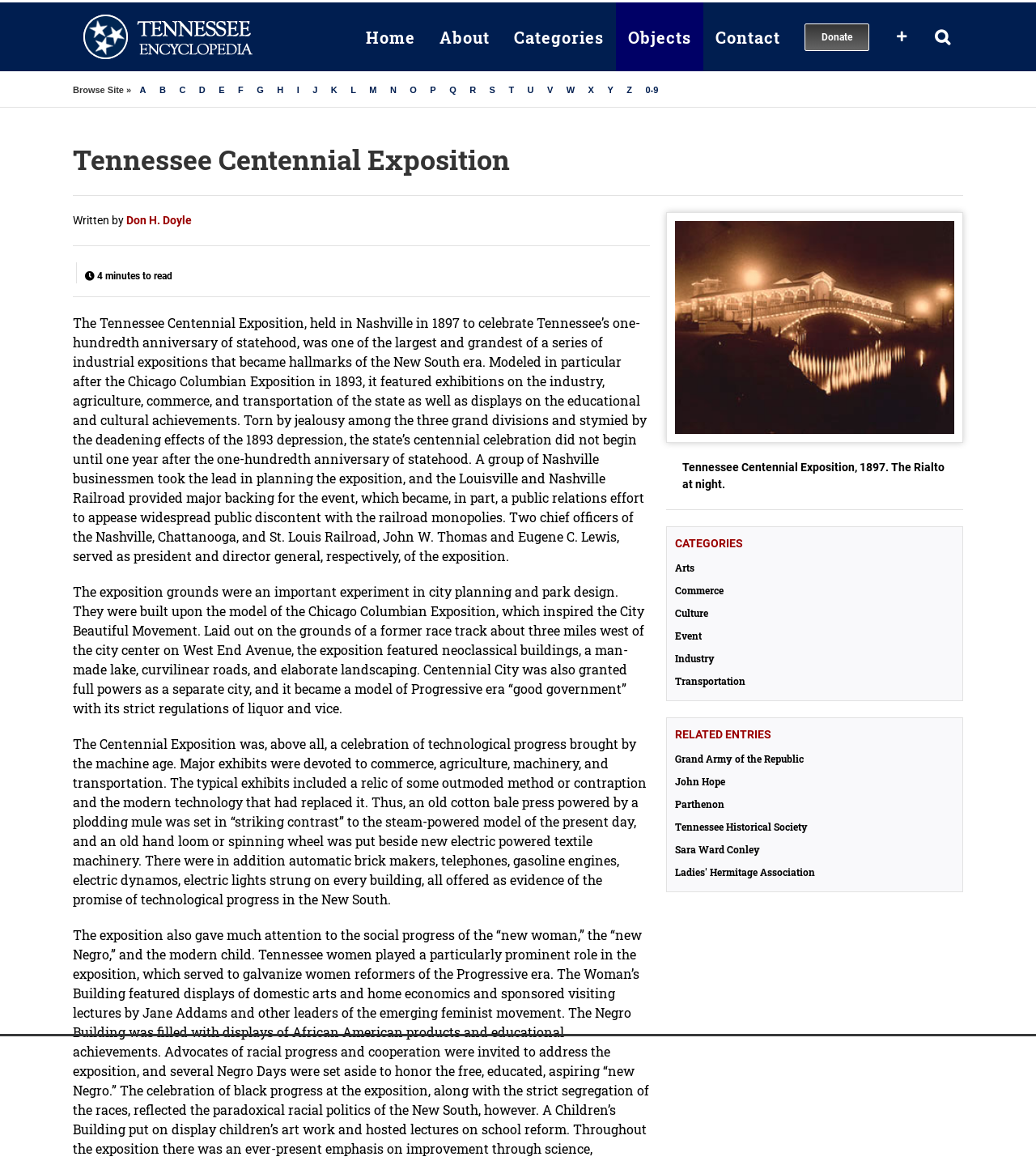Please specify the bounding box coordinates of the element that should be clicked to execute the given instruction: 'Search using the search button'. Ensure the coordinates are four float numbers between 0 and 1, expressed as [left, top, right, bottom].

[0.891, 0.002, 0.93, 0.061]